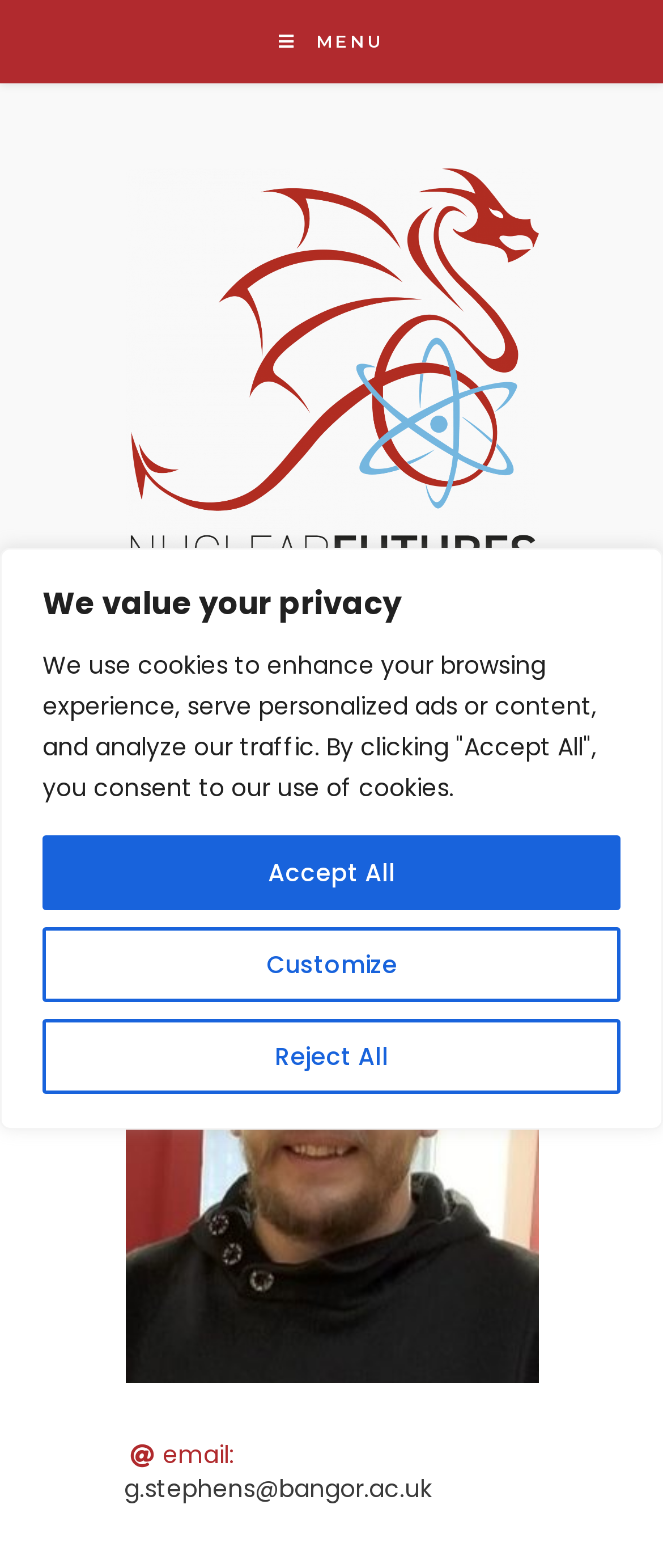Refer to the screenshot and give an in-depth answer to this question: What is the email address of Gareth Stephens?

I found the answer by looking at the link element with the text 'g.stephens@bangor.ac.uk' which is located below the image of Gareth Stephens, indicating that it is his email address.